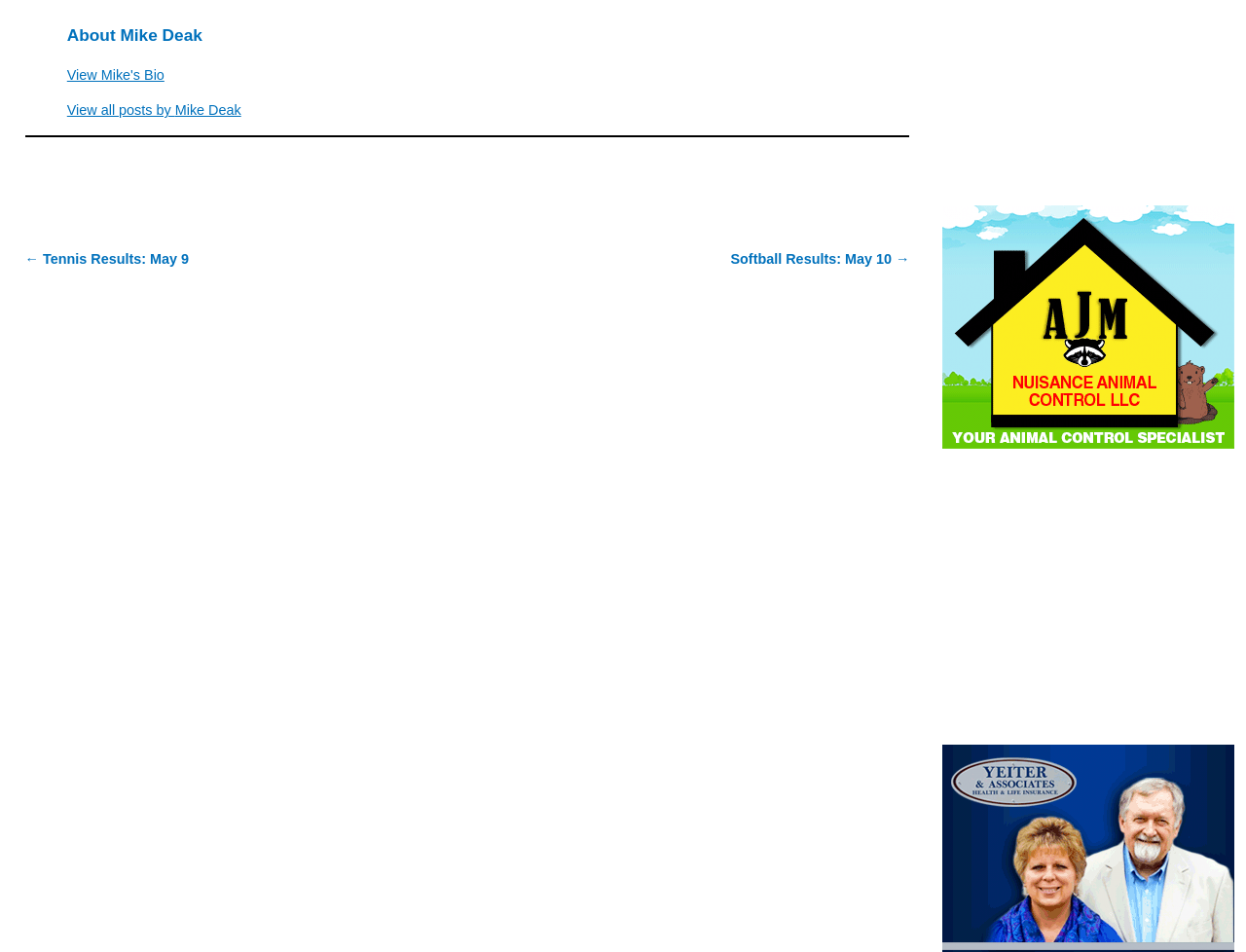How many posts can be viewed by the 'View all posts by Mike Deak' link?
Answer the question with just one word or phrase using the image.

All posts